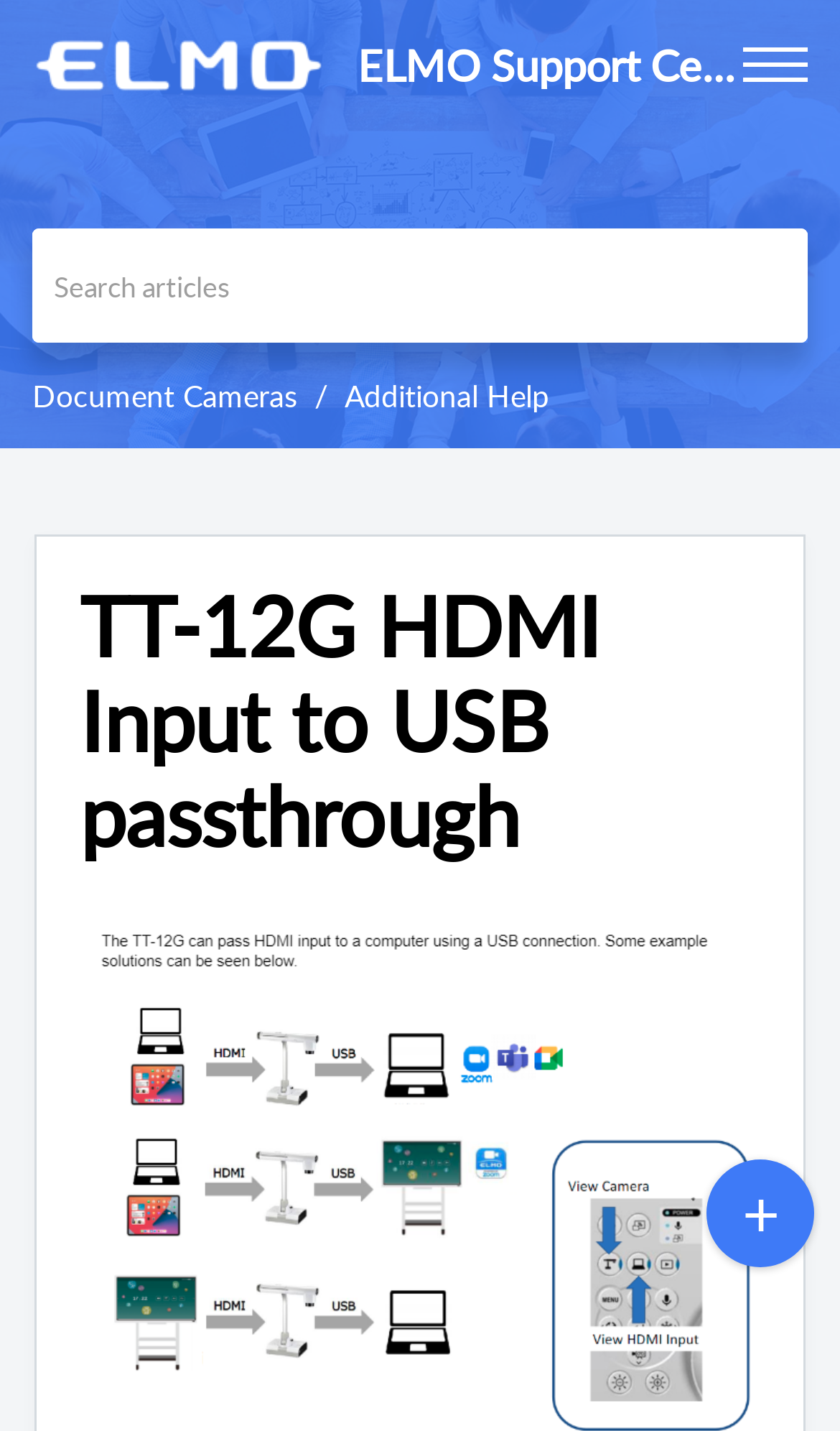Give a detailed overview of the webpage's appearance and contents.

The webpage is about the ELMO Support Center, specifically focusing on the TT-12G HDMI Input to USB passthrough feature. At the top-left corner, there are three links: "Skip to Content", "Skip to Menu", and "Skip to Footer", which are closely positioned together. 

Below these links, there is an empty link with no text. To the right of this empty link, the title "ELMO Support Center" is prominently displayed. 

On the top-right side, there is a search bar labeled "Search articles" where users can input their queries. 

Below the search bar, a navigation menu called "Breadcrumb" is located, which contains two links: "Document Cameras" and "Additional Help". These links are positioned side by side.

The main content of the webpage is headed by a title "TT-12G HDMI Input to USB passthrough", which is centered and takes up a significant portion of the page.